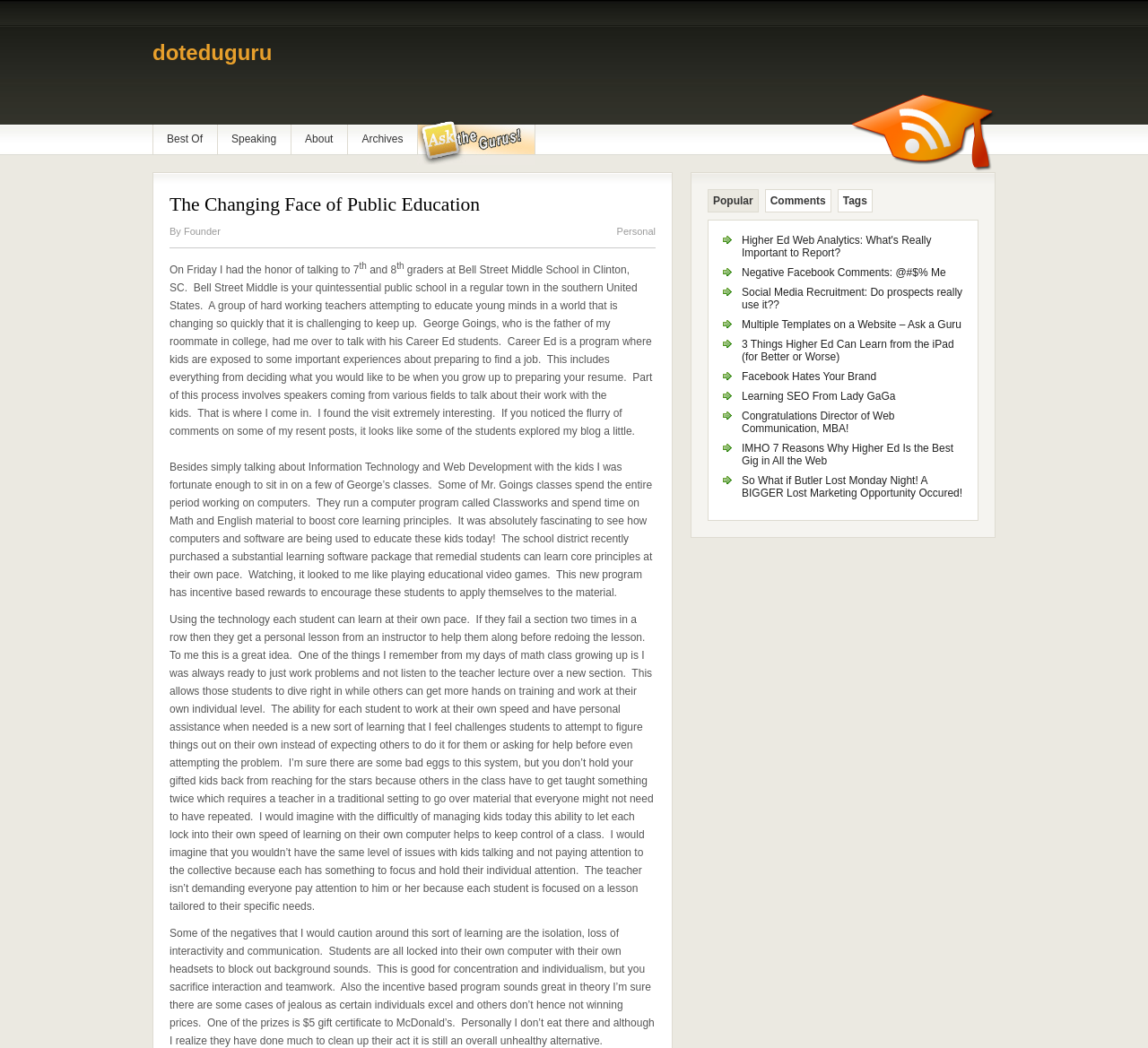What is the topic of the blog post?
Based on the screenshot, provide a one-word or short-phrase response.

Technology in Middle School Education